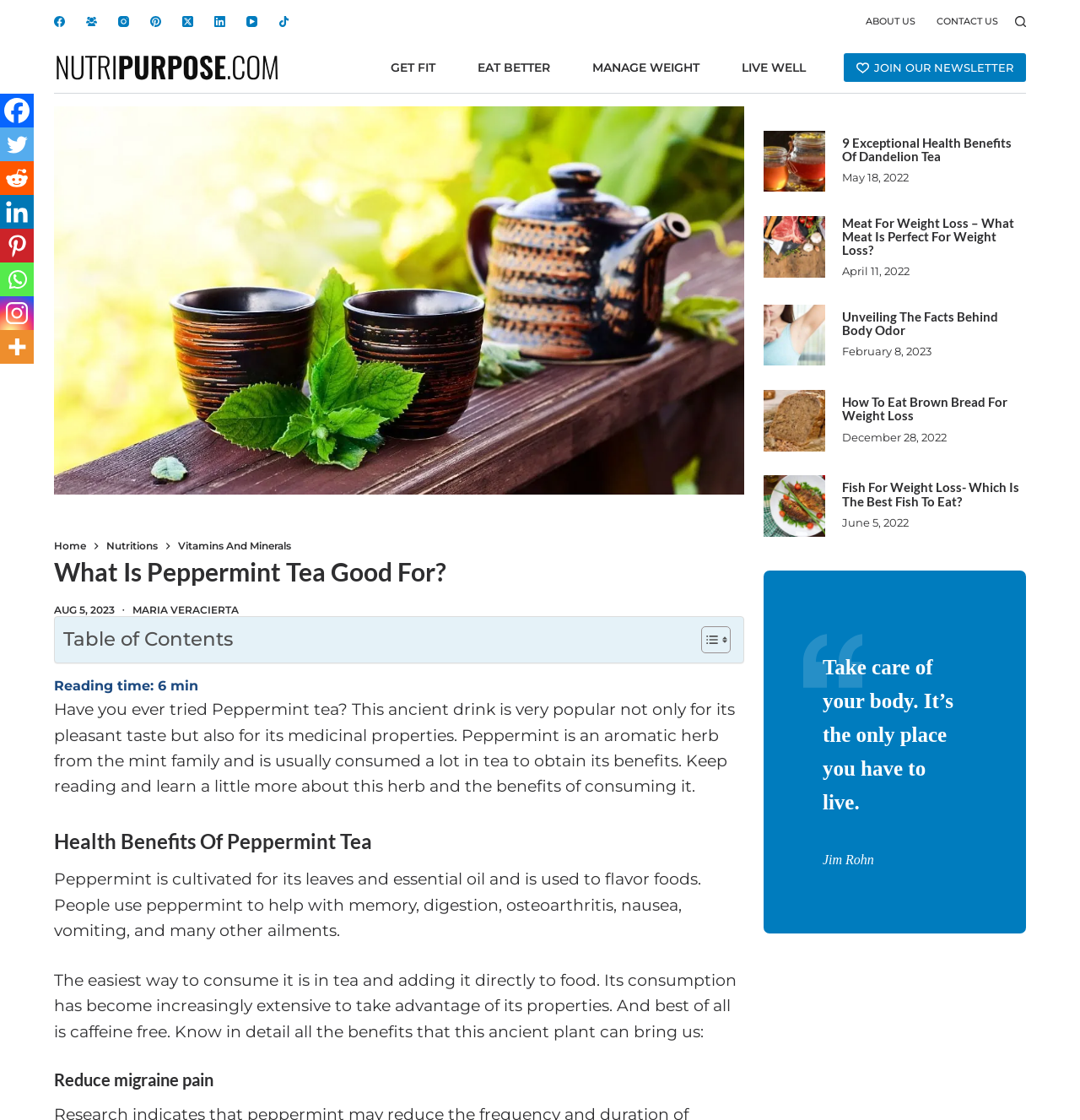Given the description: "title="More"", determine the bounding box coordinates of the UI element. The coordinates should be formatted as four float numbers between 0 and 1, [left, top, right, bottom].

[0.0, 0.295, 0.031, 0.325]